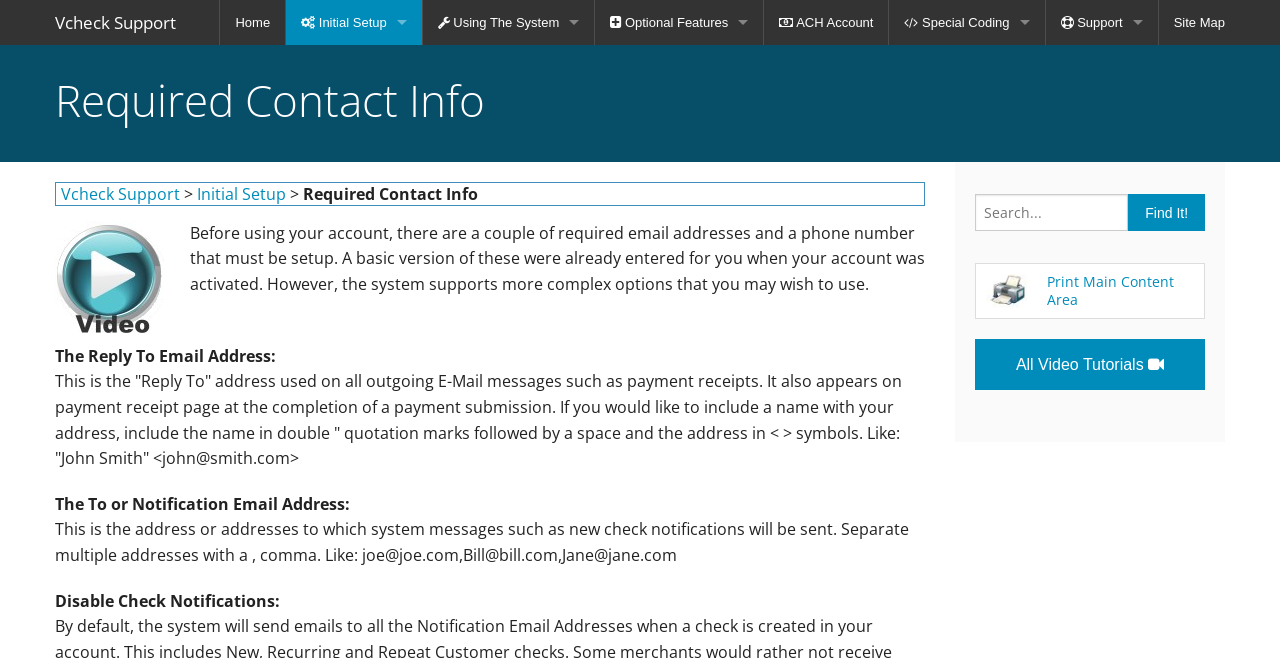What type of information is required to set up the account?
Using the image, give a concise answer in the form of a single word or short phrase.

Email addresses and phone number